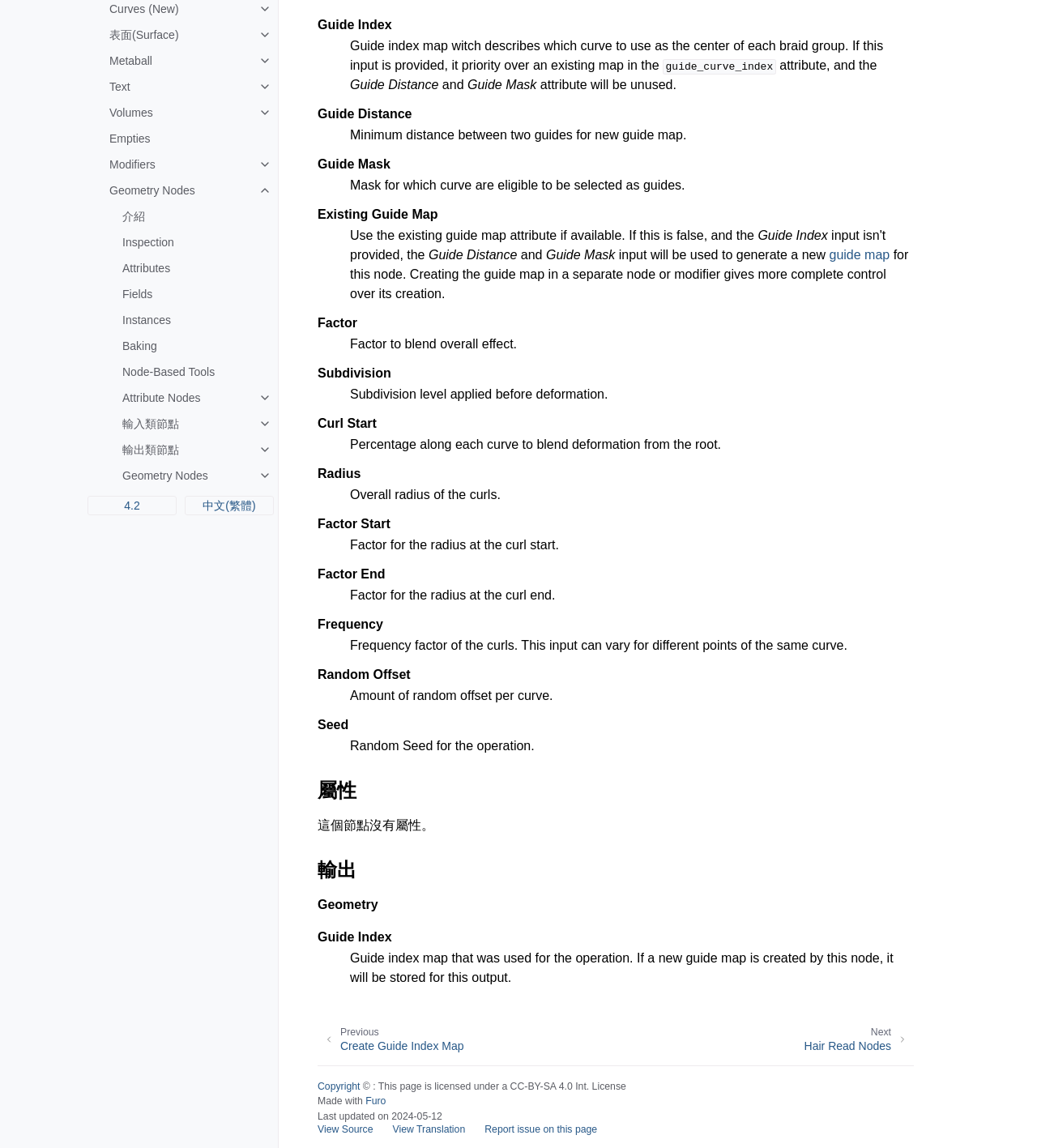Please locate the UI element described by "Report issue on this page" and provide its bounding box coordinates.

[0.467, 0.979, 0.576, 0.989]